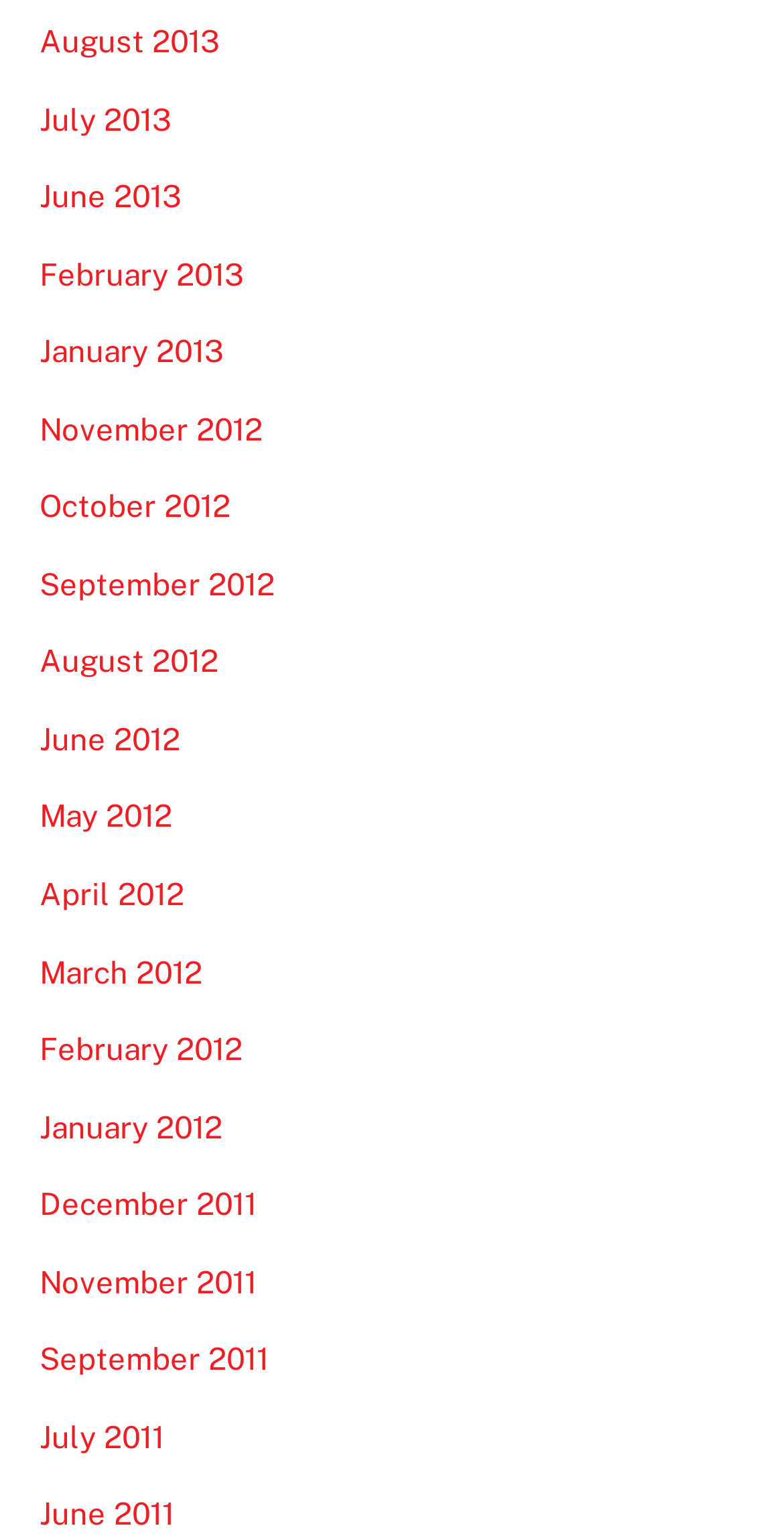What is the latest month listed?
Answer the question based on the image using a single word or a brief phrase.

August 2013